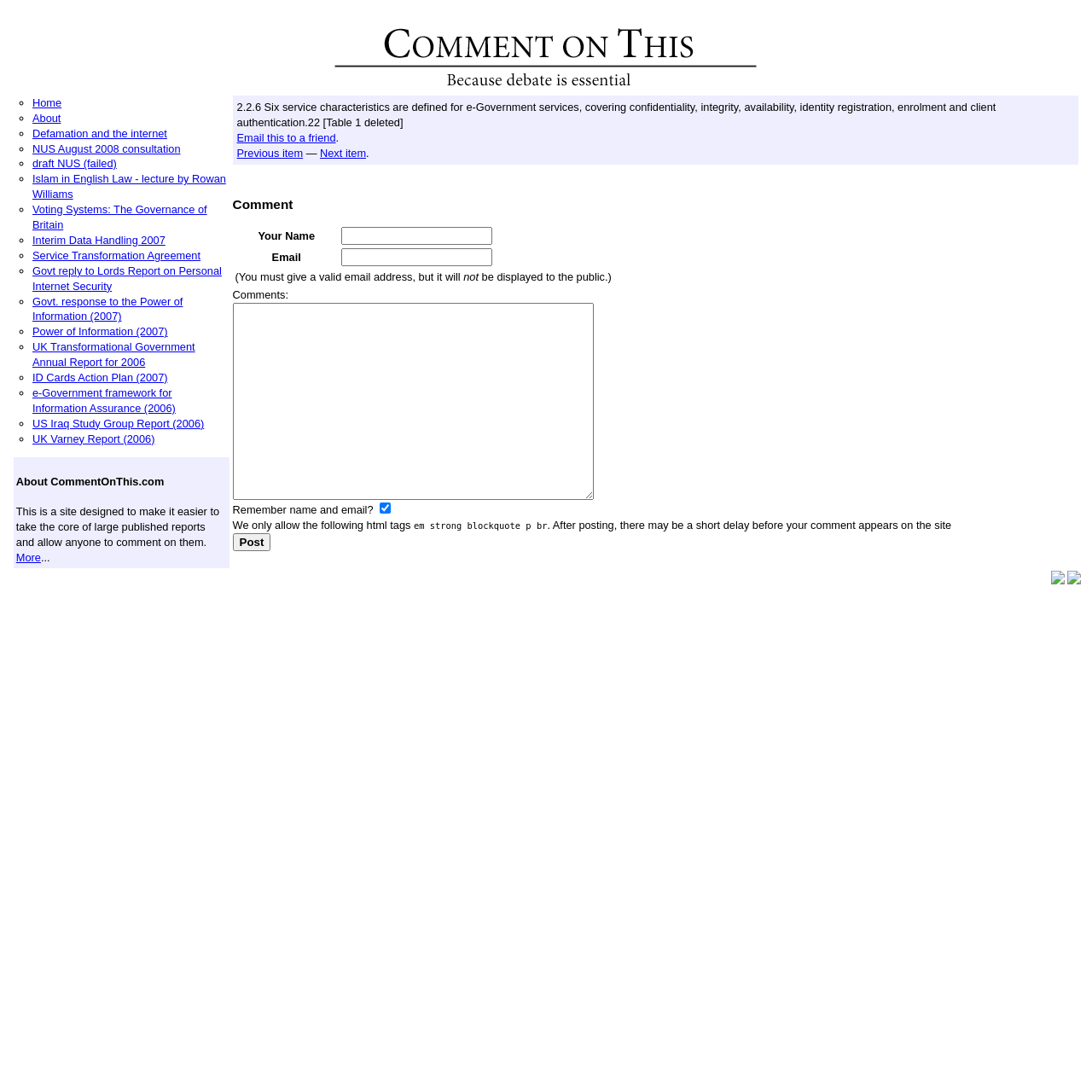Determine the bounding box coordinates for the clickable element required to fulfill the instruction: "Enter your name in the 'Your Name' field". Provide the coordinates as four float numbers between 0 and 1, i.e., [left, top, right, bottom].

[0.312, 0.208, 0.451, 0.224]